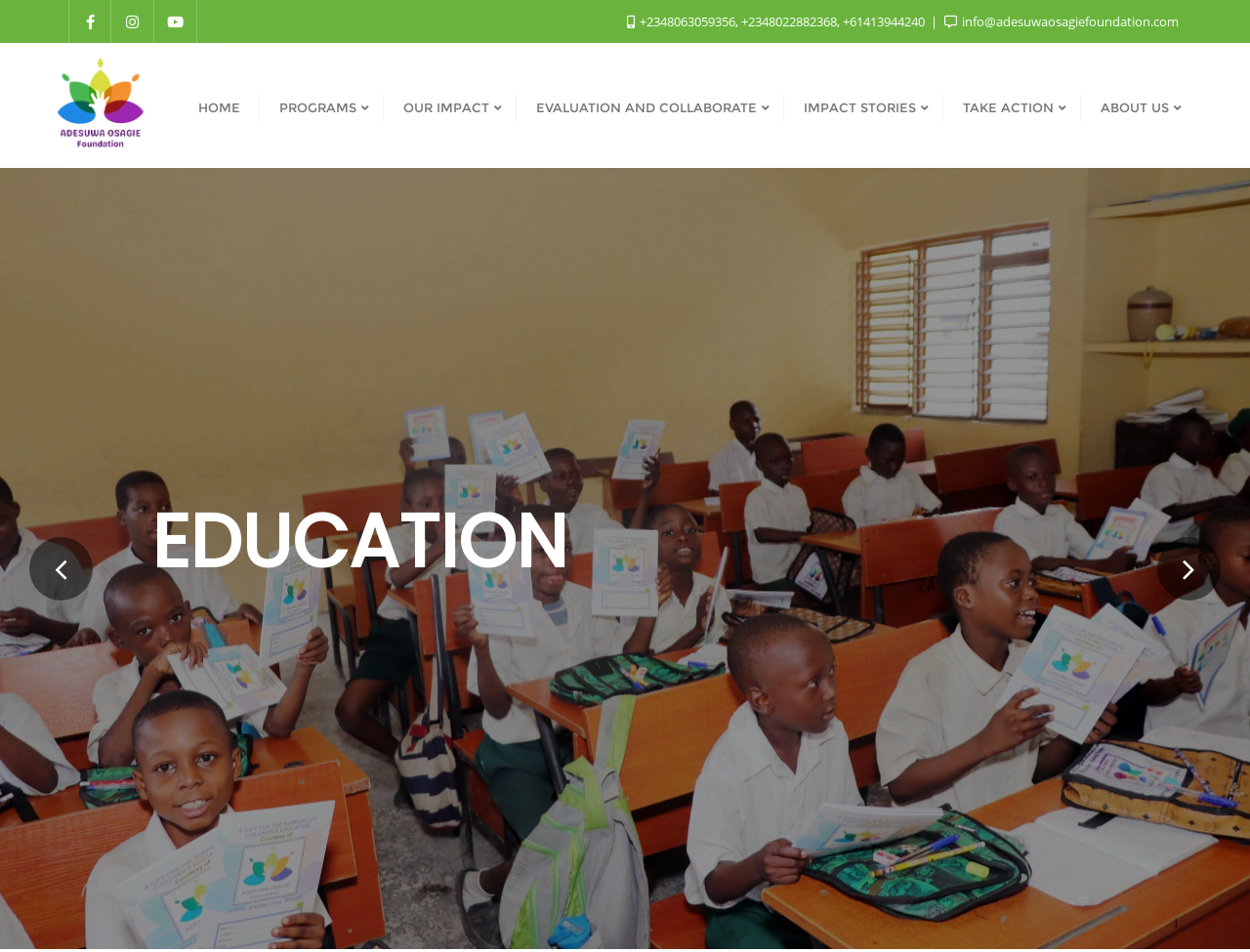Please determine the bounding box of the UI element that matches this description: Home. The coordinates should be given as (top-left x, top-left y, bottom-right x, bottom-right y), with all values between 0 and 1.

None